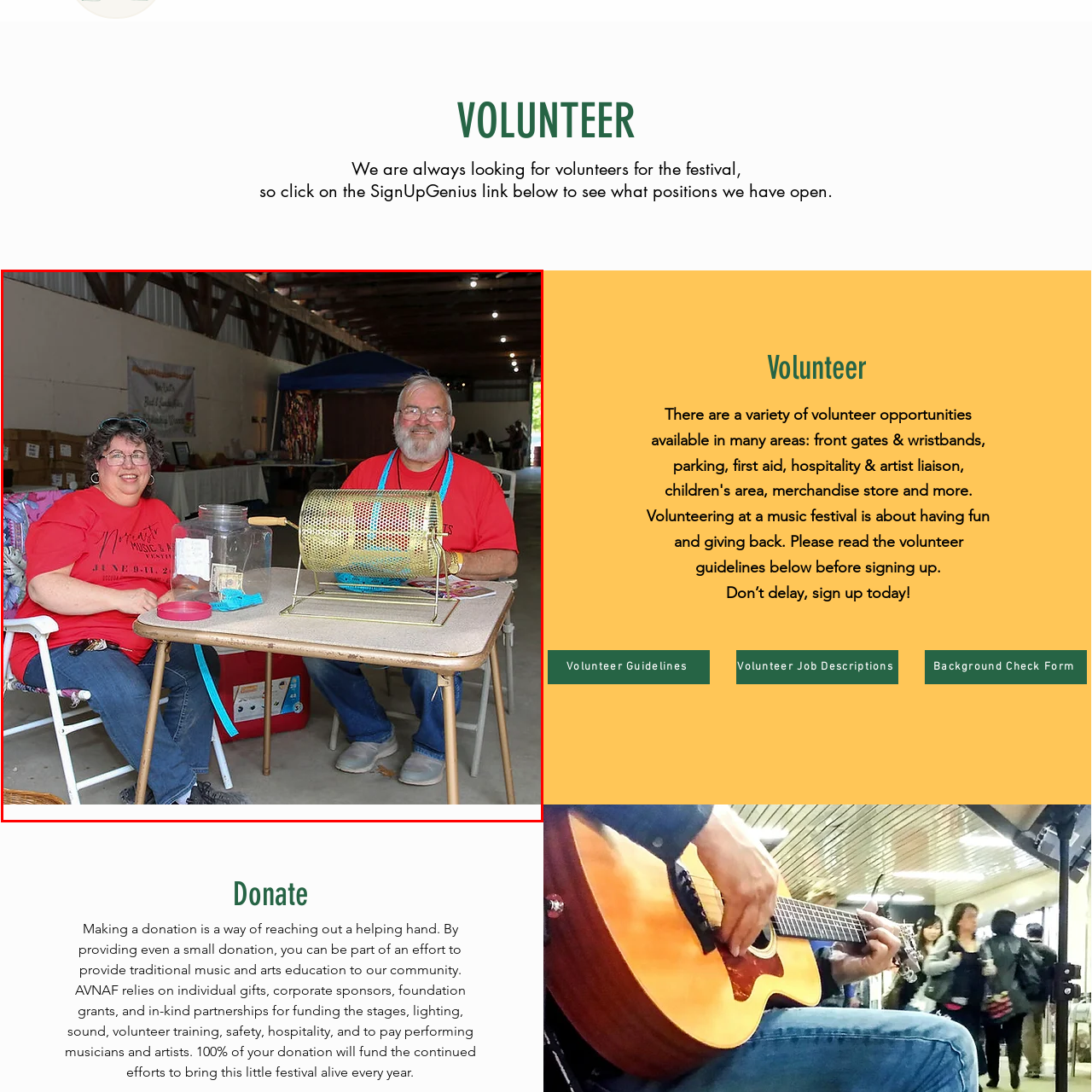Look at the image inside the red boundary and respond to the question with a single word or phrase: What is on the table in front of the couple?

Raffle drum